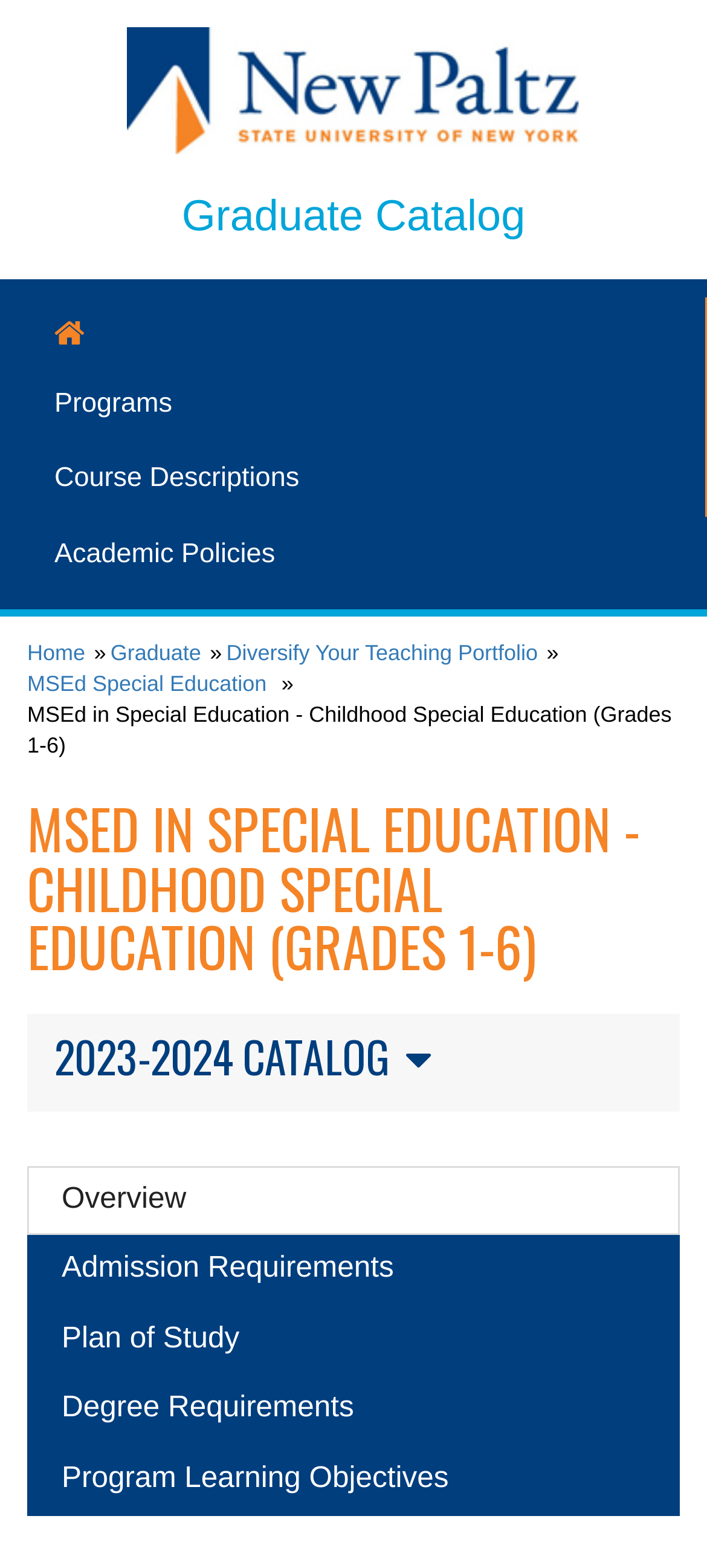Can you pinpoint the bounding box coordinates for the clickable element required for this instruction: "view graduate catalog"? The coordinates should be four float numbers between 0 and 1, i.e., [left, top, right, bottom].

[0.257, 0.123, 0.743, 0.154]